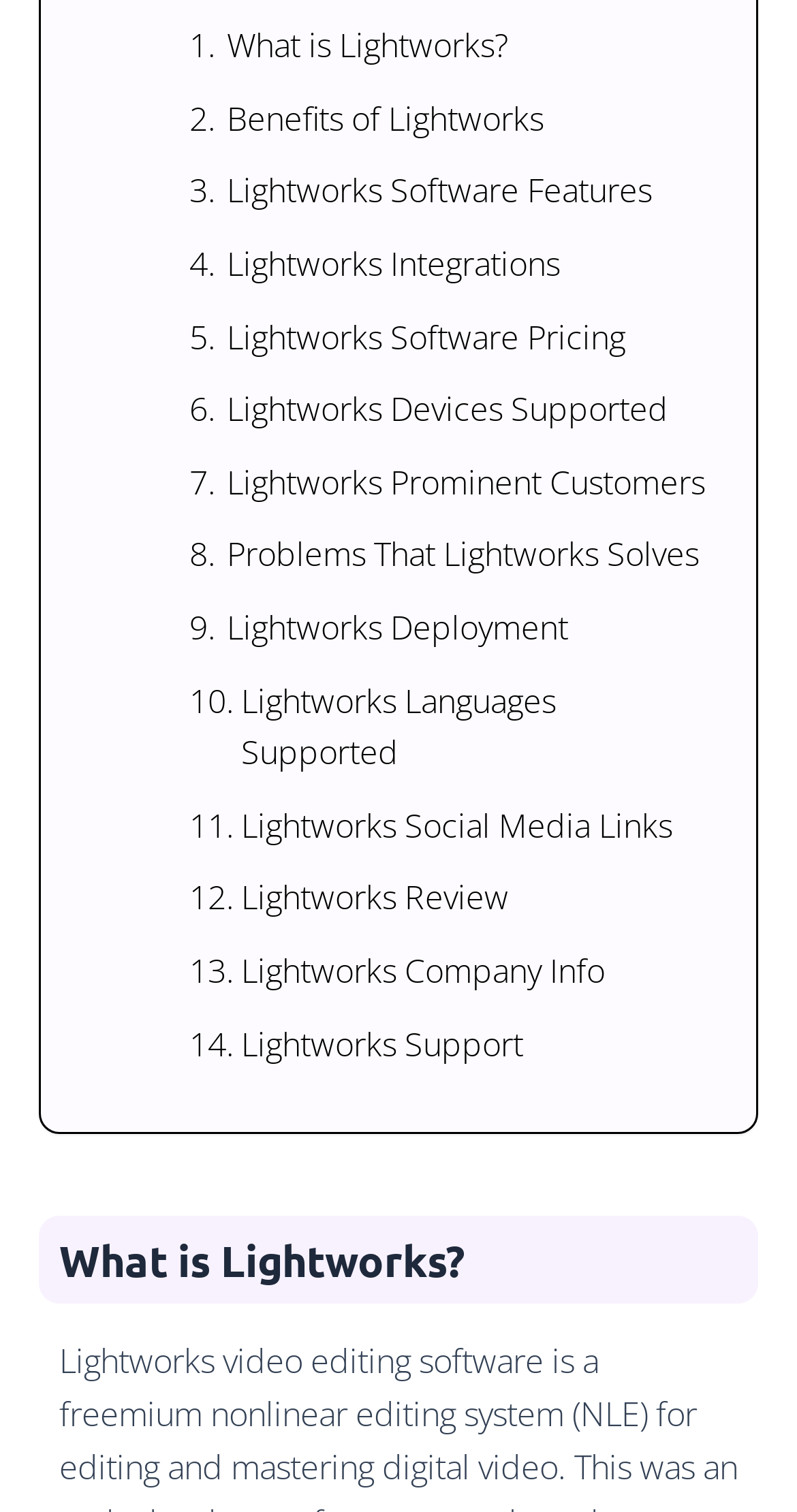Locate the bounding box coordinates of the element's region that should be clicked to carry out the following instruction: "Explore the benefits of Lightworks". The coordinates need to be four float numbers between 0 and 1, i.e., [left, top, right, bottom].

[0.135, 0.055, 0.746, 0.103]